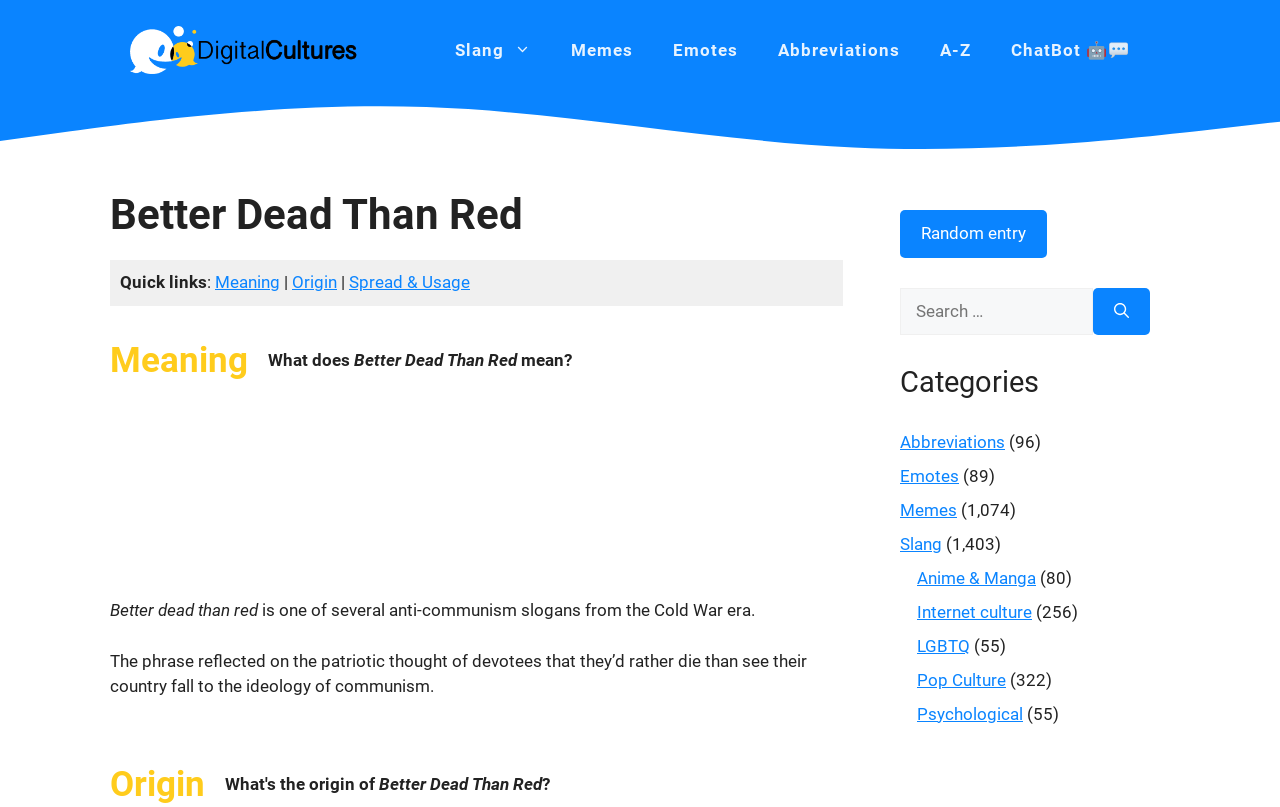Can you determine the main header of this webpage?

Better Dead Than Red